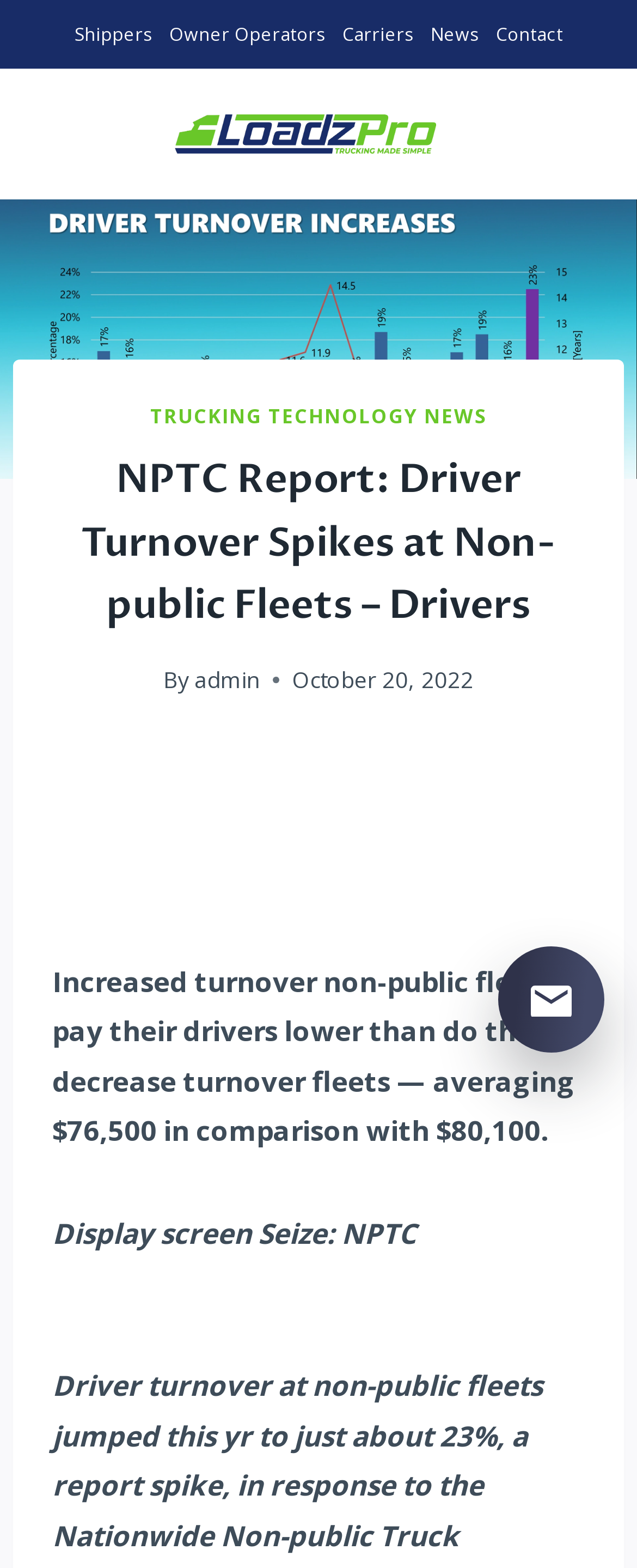Using floating point numbers between 0 and 1, provide the bounding box coordinates in the format (top-left x, top-left y, bottom-right x, bottom-right y). Locate the UI element described here: Carriers

[0.523, 0.0, 0.662, 0.044]